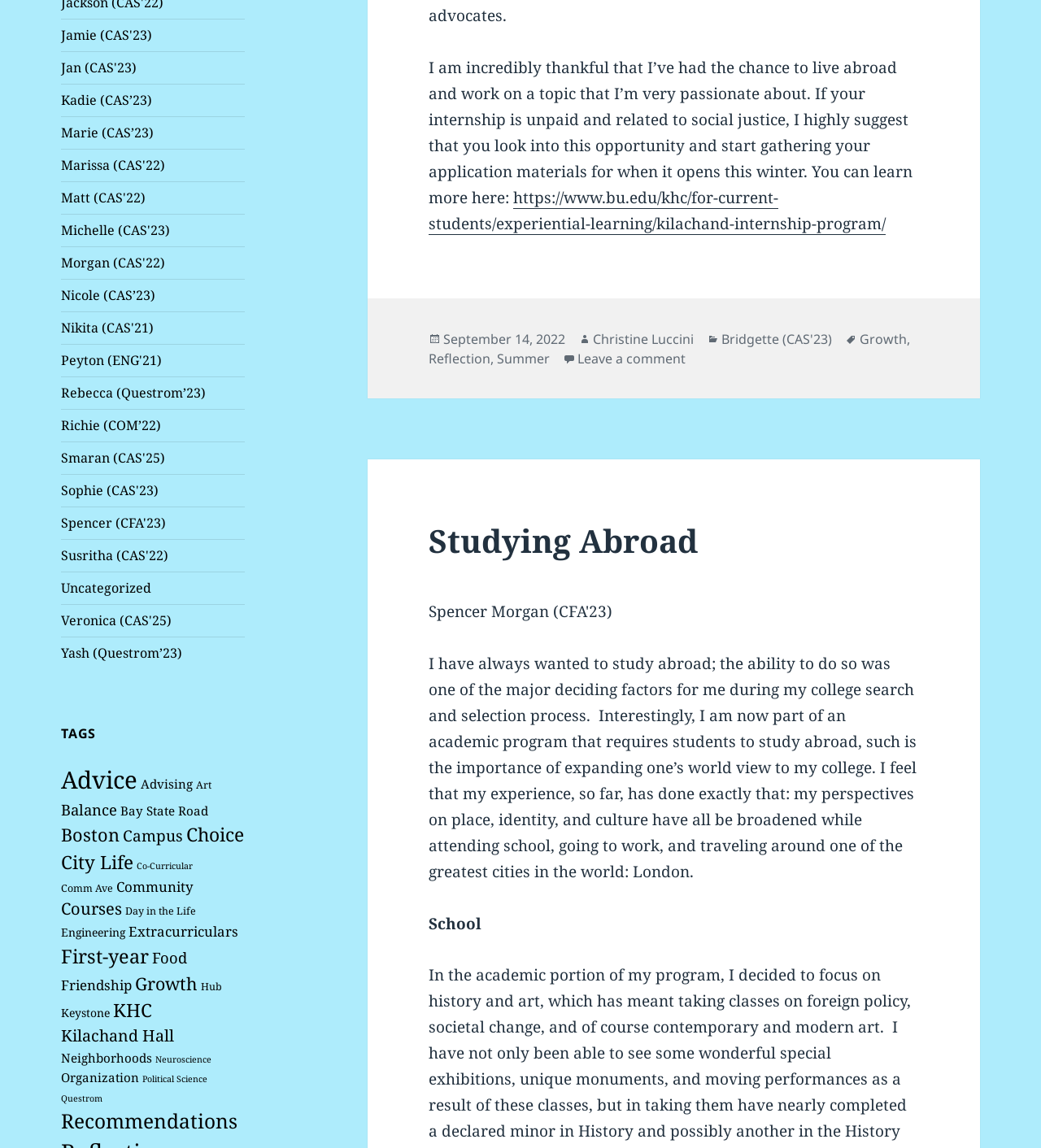What city is the author studying abroad in?
From the screenshot, supply a one-word or short-phrase answer.

London